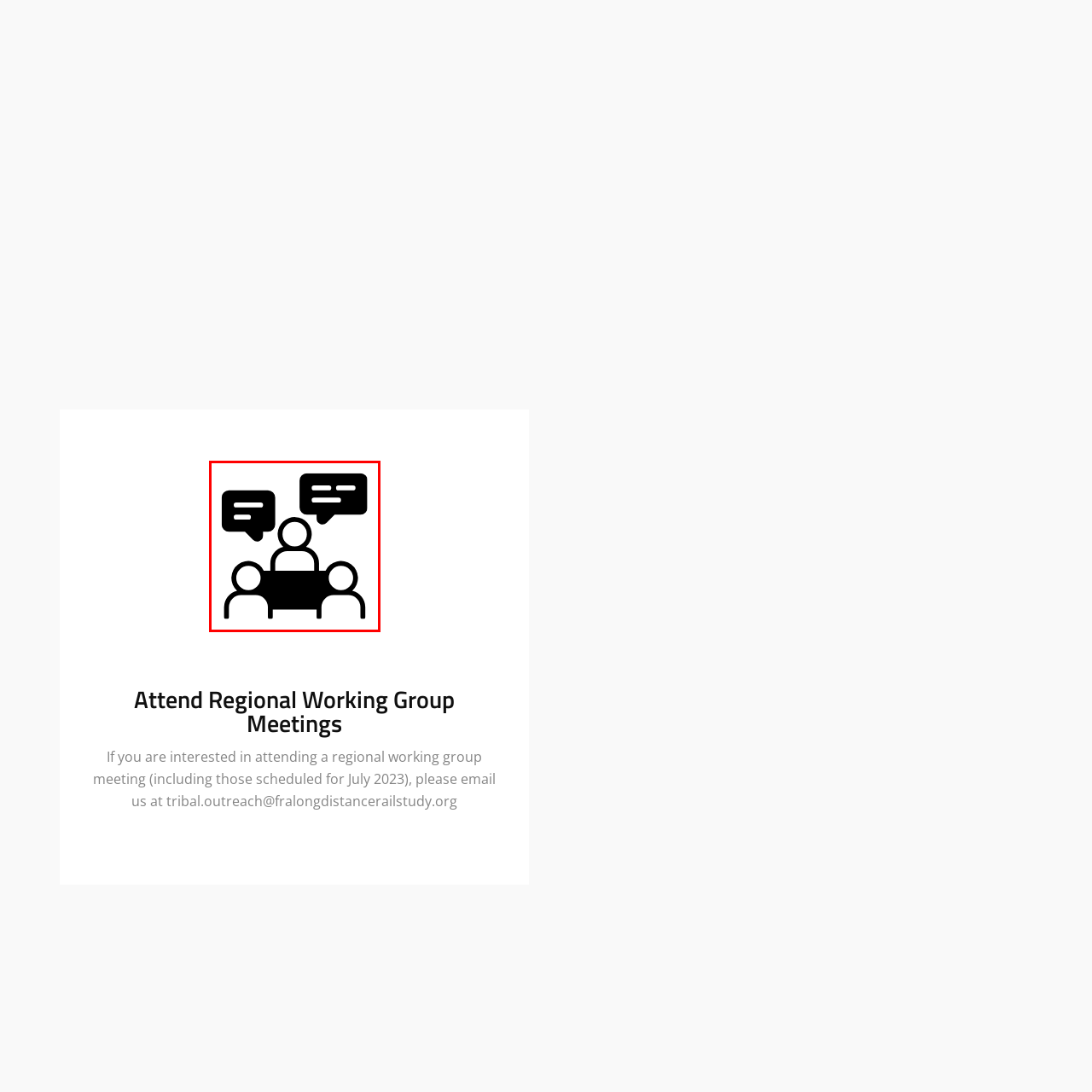Give an in-depth description of the picture inside the red marked area.

The image features a stylized icon representing a meeting or group discussion setting. It depicts a central figure, likely symbolizing a leader or speaker, flanked by two smaller figures, suggesting an interactive dialogue or engagement among attendees. Speech bubbles above the figures indicate communication, highlighting the collaborative nature of the gathering. This imagery aligns with the theme of "Upcoming Opportunities for Tribal Engagement," which invites participation in regional working group meetings, reflecting a commitment to inclusivity and community involvement.